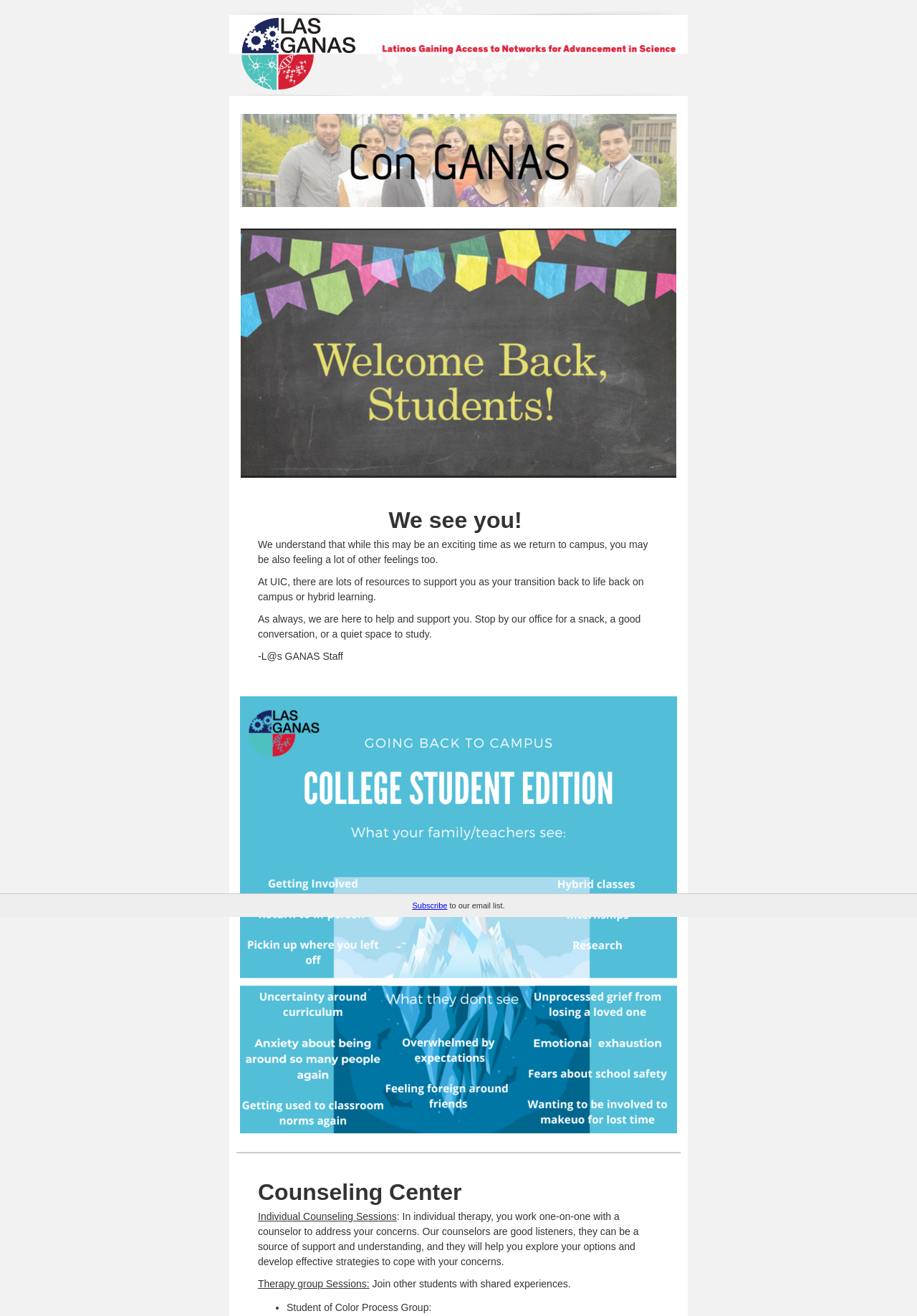Using the description: "Subscribe", identify the bounding box of the corresponding UI element in the screenshot.

[0.45, 0.685, 0.488, 0.691]